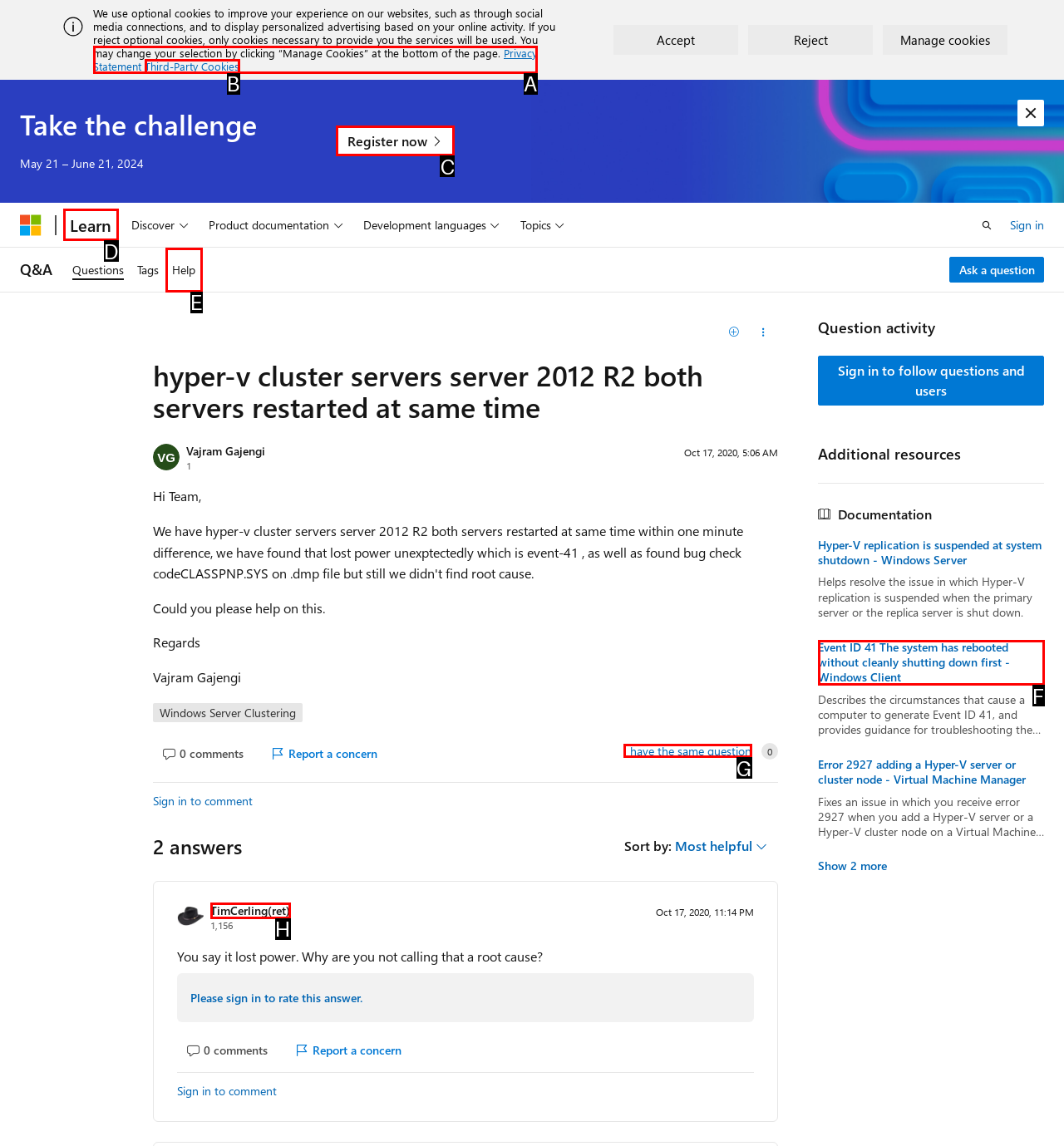Indicate which red-bounded element should be clicked to perform the task: Click the 'Register now' link Answer with the letter of the correct option.

C